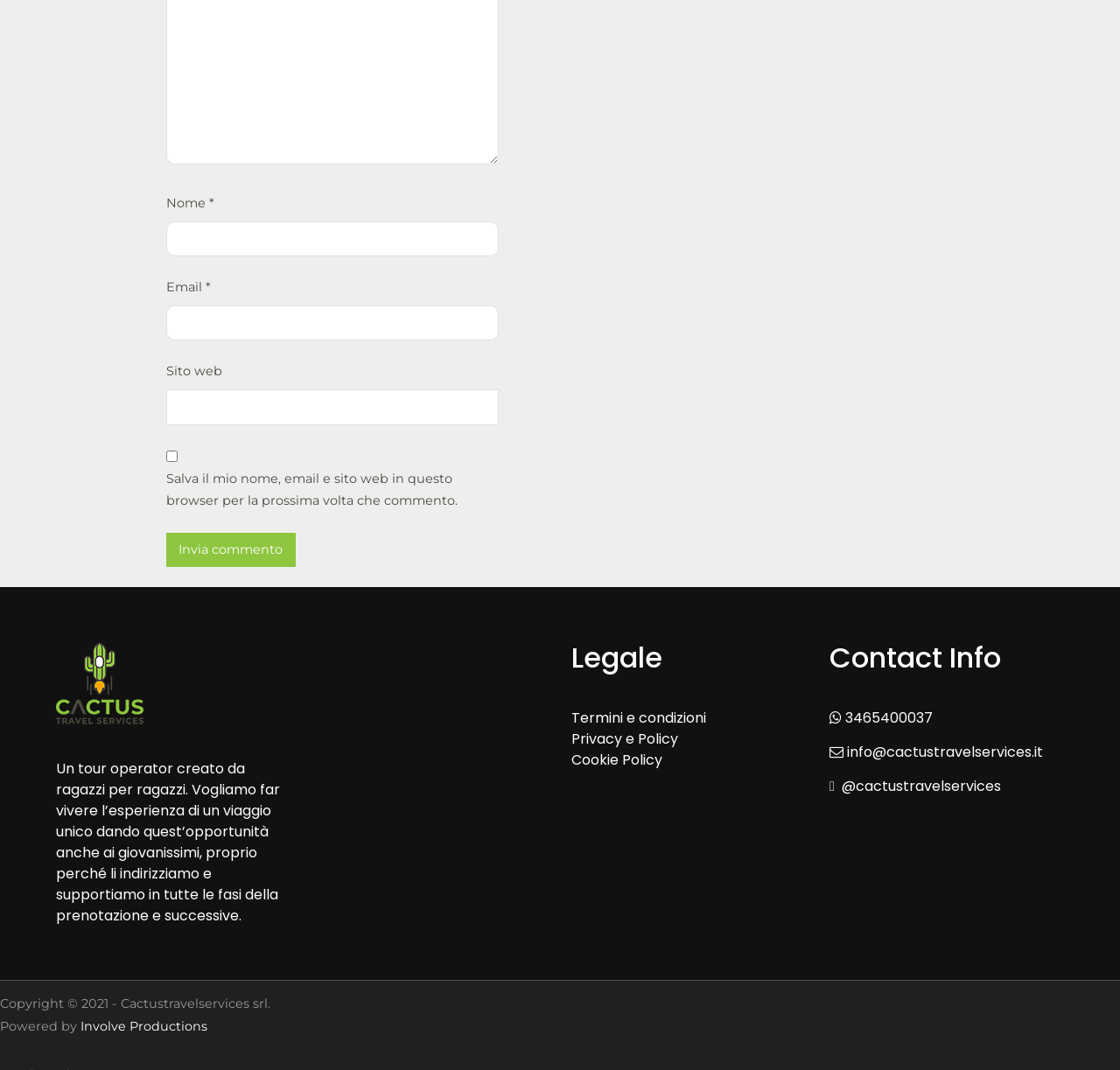Pinpoint the bounding box coordinates of the clickable area needed to execute the instruction: "Send a comment". The coordinates should be specified as four float numbers between 0 and 1, i.e., [left, top, right, bottom].

[0.148, 0.498, 0.264, 0.529]